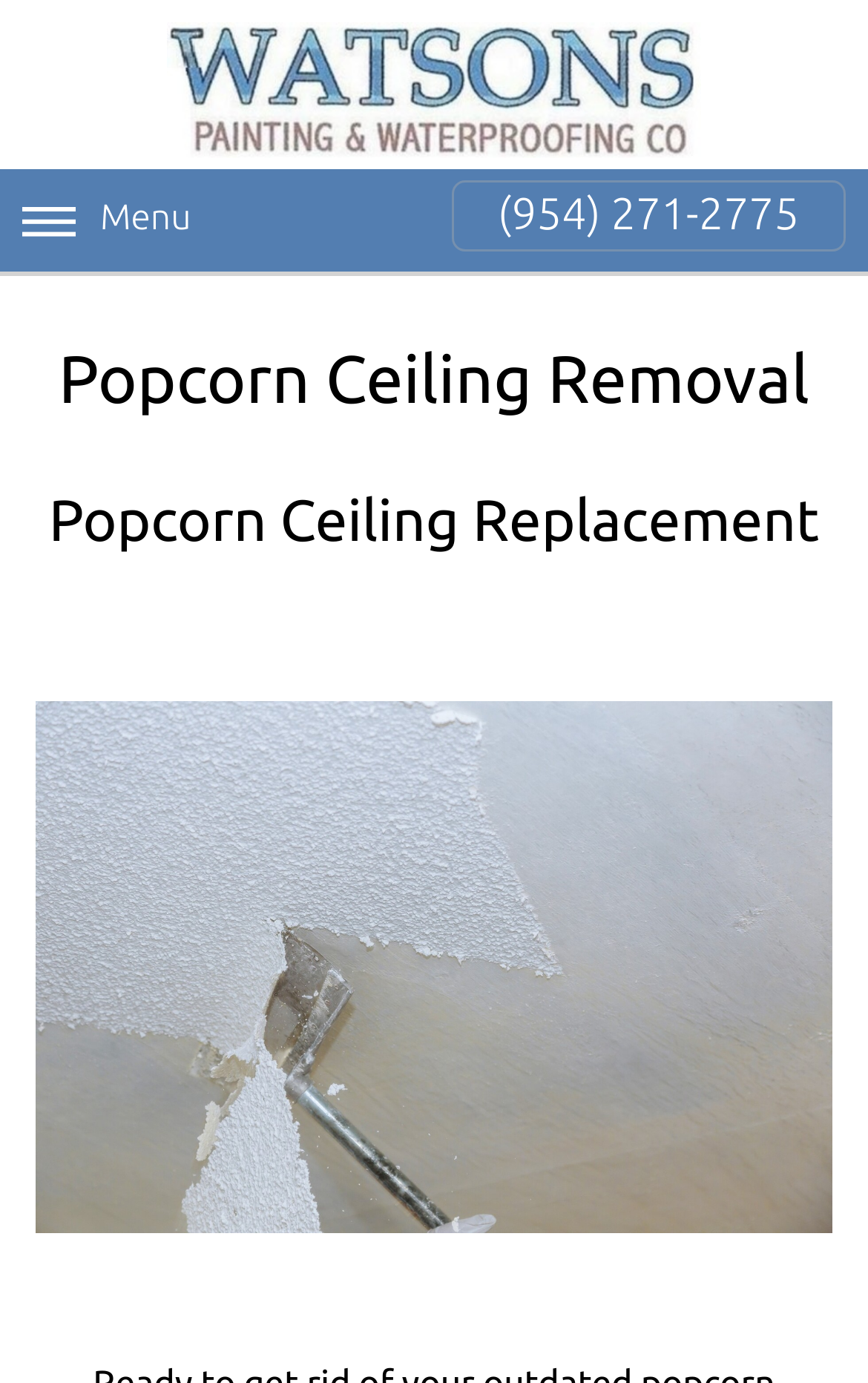Find the headline of the webpage and generate its text content.

Popcorn Ceiling Removal